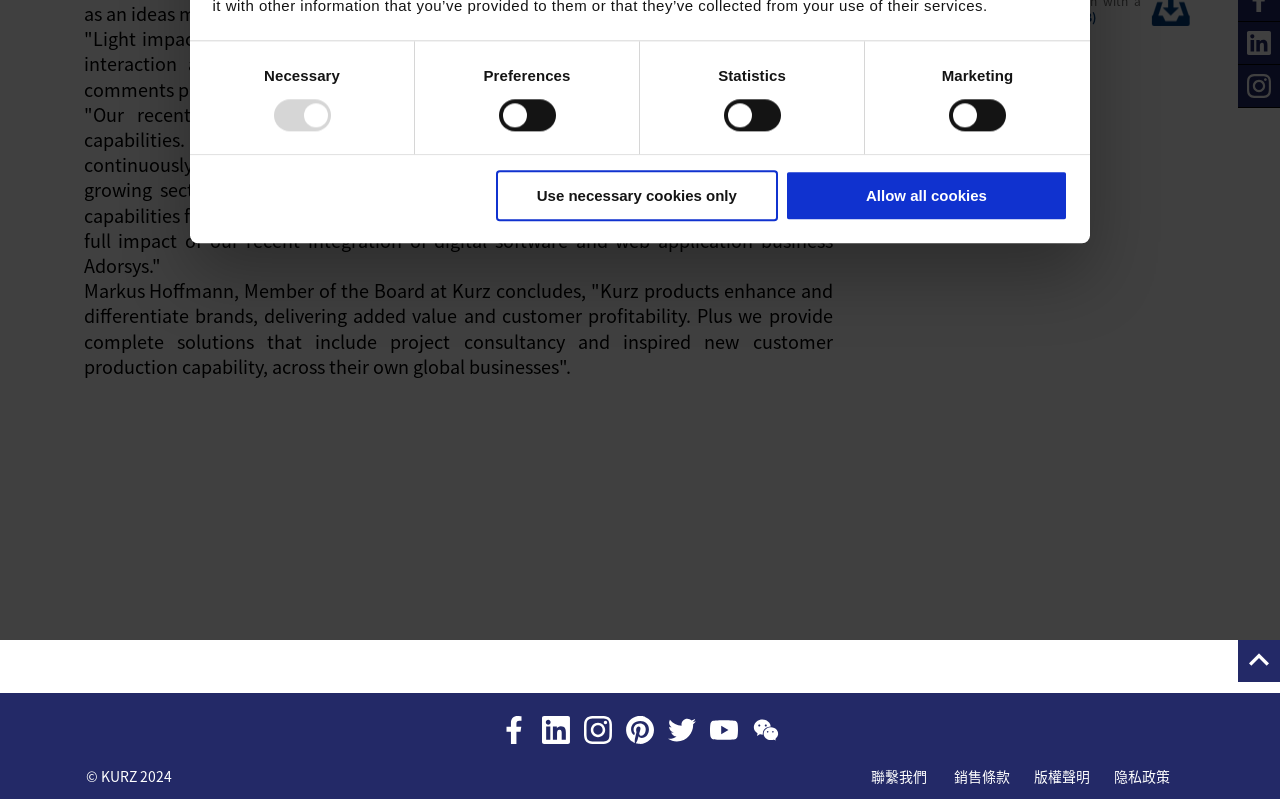Bounding box coordinates should be in the format (top-left x, top-left y, bottom-right x, bottom-right y) and all values should be floating point numbers between 0 and 1. Determine the bounding box coordinate for the UI element described as: Use necessary cookies only

[0.387, 0.213, 0.608, 0.277]